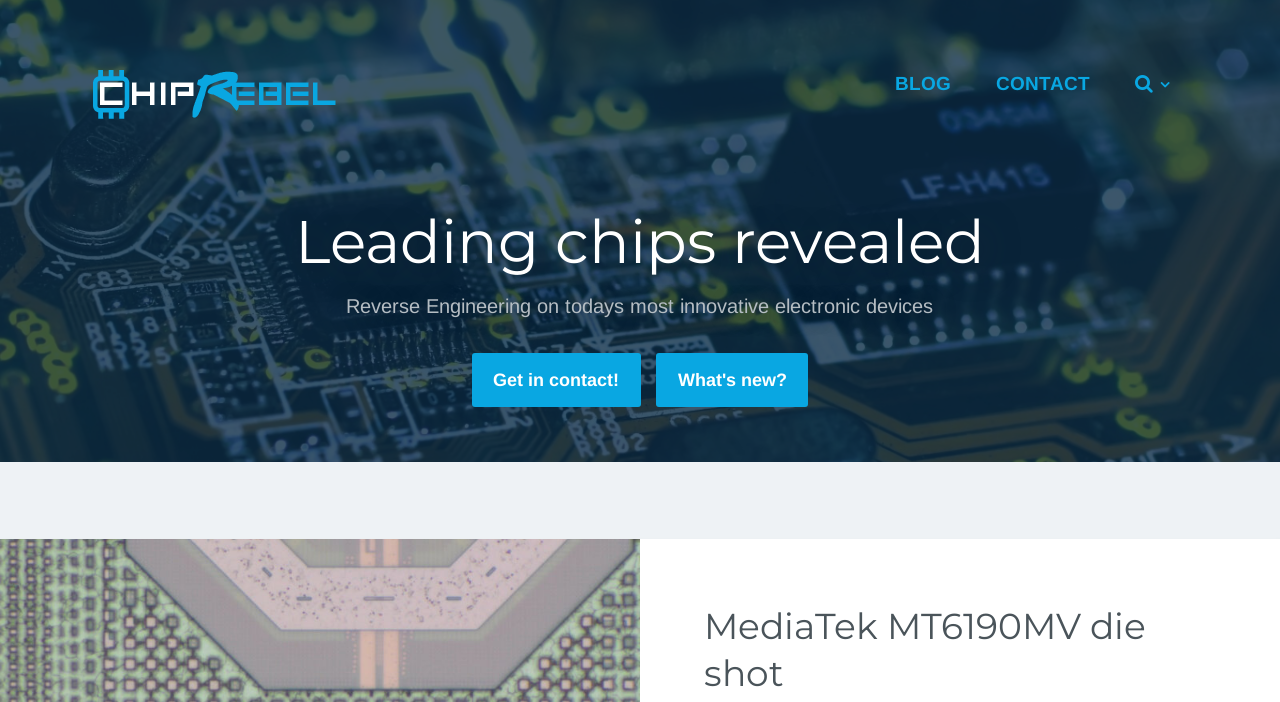Identify the bounding box coordinates for the UI element described as follows: "ChipRebel | Latest chip’s unveiled". Ensure the coordinates are four float numbers between 0 and 1, formatted as [left, top, right, bottom].

[0.07, 0.073, 0.262, 0.193]